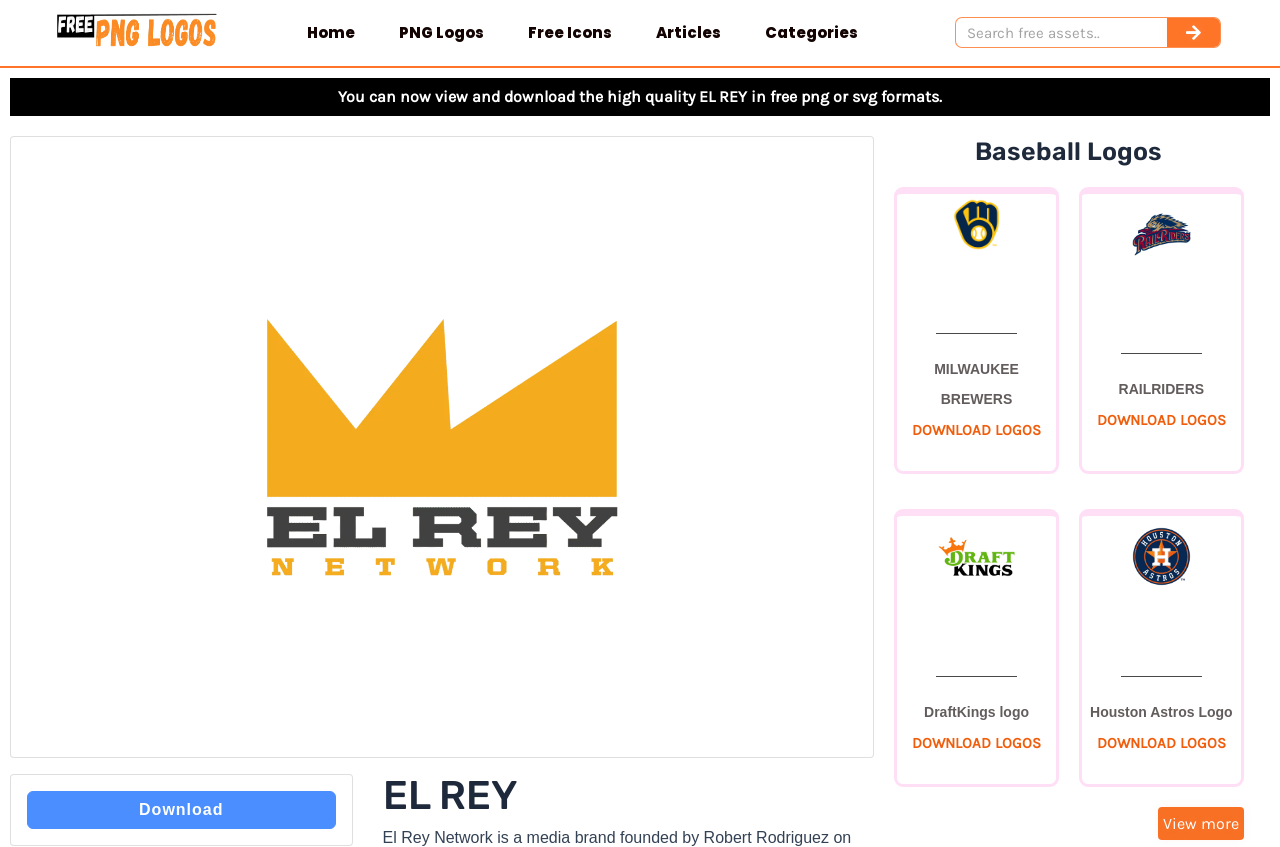Answer the question using only one word or a concise phrase: What is the format of the EL REY logo that can be downloaded?

PNG or SVG